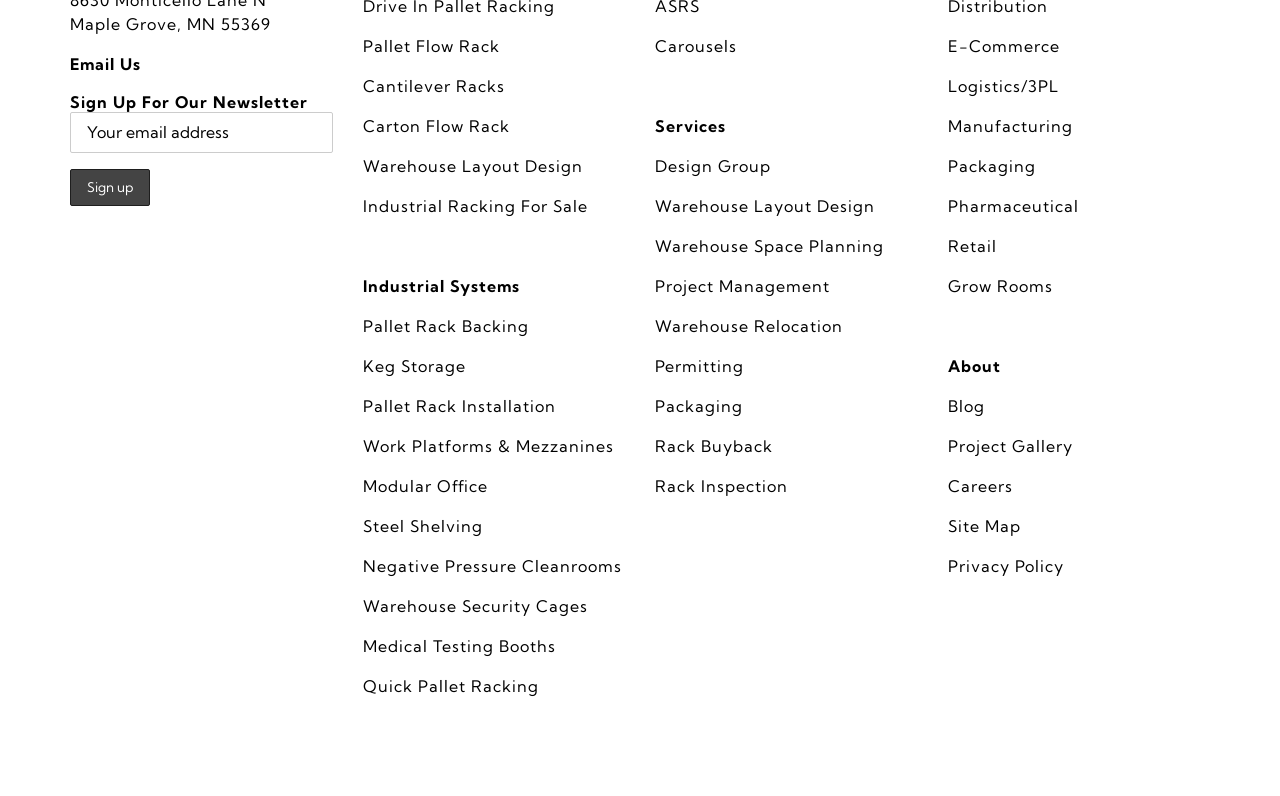Based on the element description "Warehouse Security Cages", predict the bounding box coordinates of the UI element.

[0.283, 0.749, 0.459, 0.774]